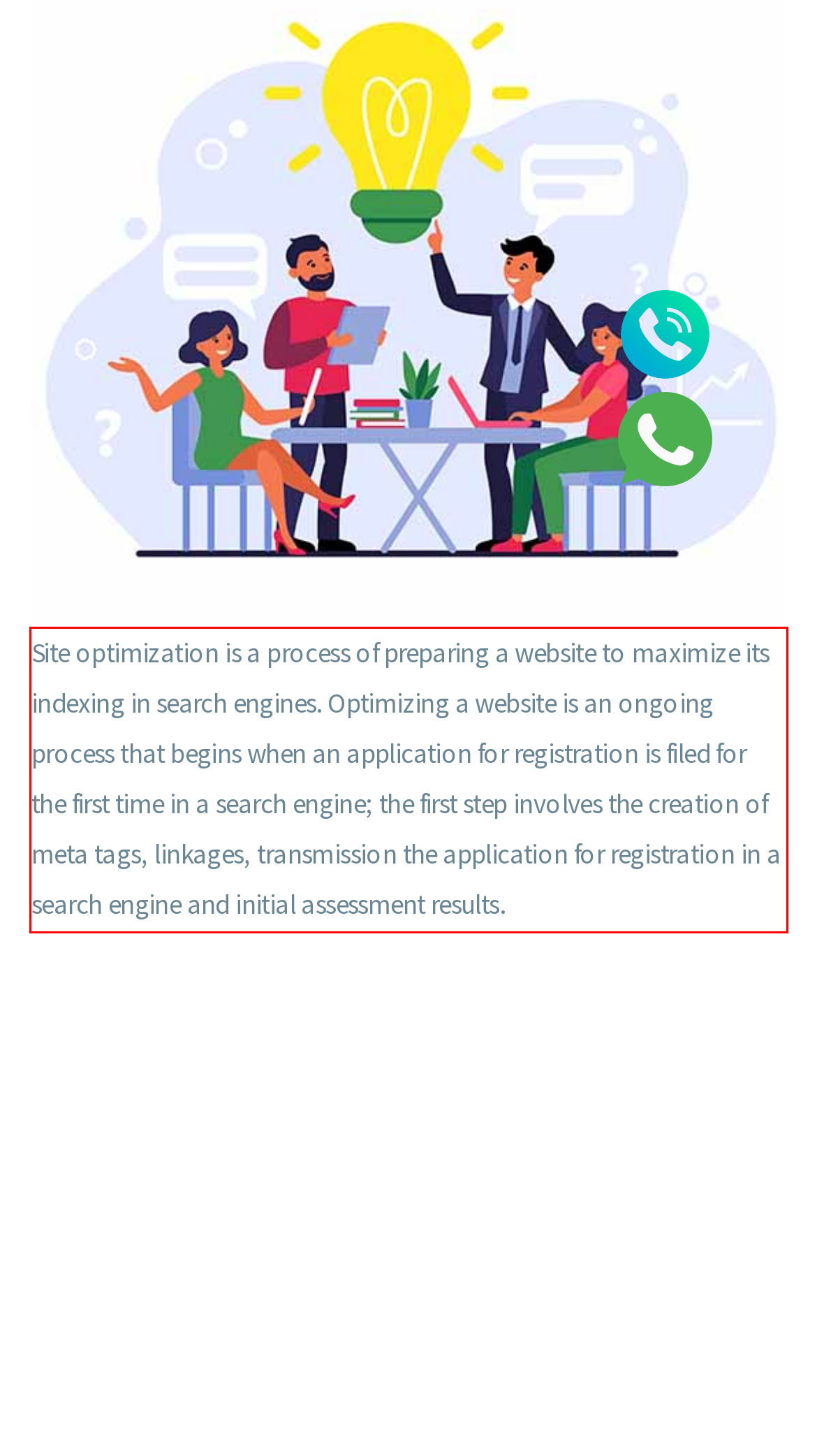Please use OCR to extract the text content from the red bounding box in the provided webpage screenshot.

Site optimization is a process of preparing a website to maximize its indexing in search engines. Optimizing a website is an ongoing process that begins when an application for registration is filed for the first time in a search engine; the first step involves the creation of meta tags, linkages, transmission the application for registration in a search engine and initial assessment results.